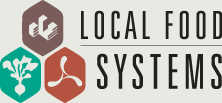Describe the important features and context of the image with as much detail as possible.

The image features the logo for "Local Food Systems," which illustrates a vibrant and engaging graphic aimed at representing the themes of community, agriculture, and sustainability. The logo is composed of three distinct tessellated shapes: one in green showcasing a stylized root vegetable, another in brown displaying interconnected lines symbolizing collaboration, and the last in teal reflecting dynamic growth. The bold text "LOCAL FOOD SYSTEMS" is prominently placed next to these icons, emphasizing the initiative's focus on supporting businesses that are rooted in agriculture and fostering local food networks. This design captures the essence of promoting fresh, community-based food systems, making it visually appealing and relevant to entrepreneurs and consumers alike.